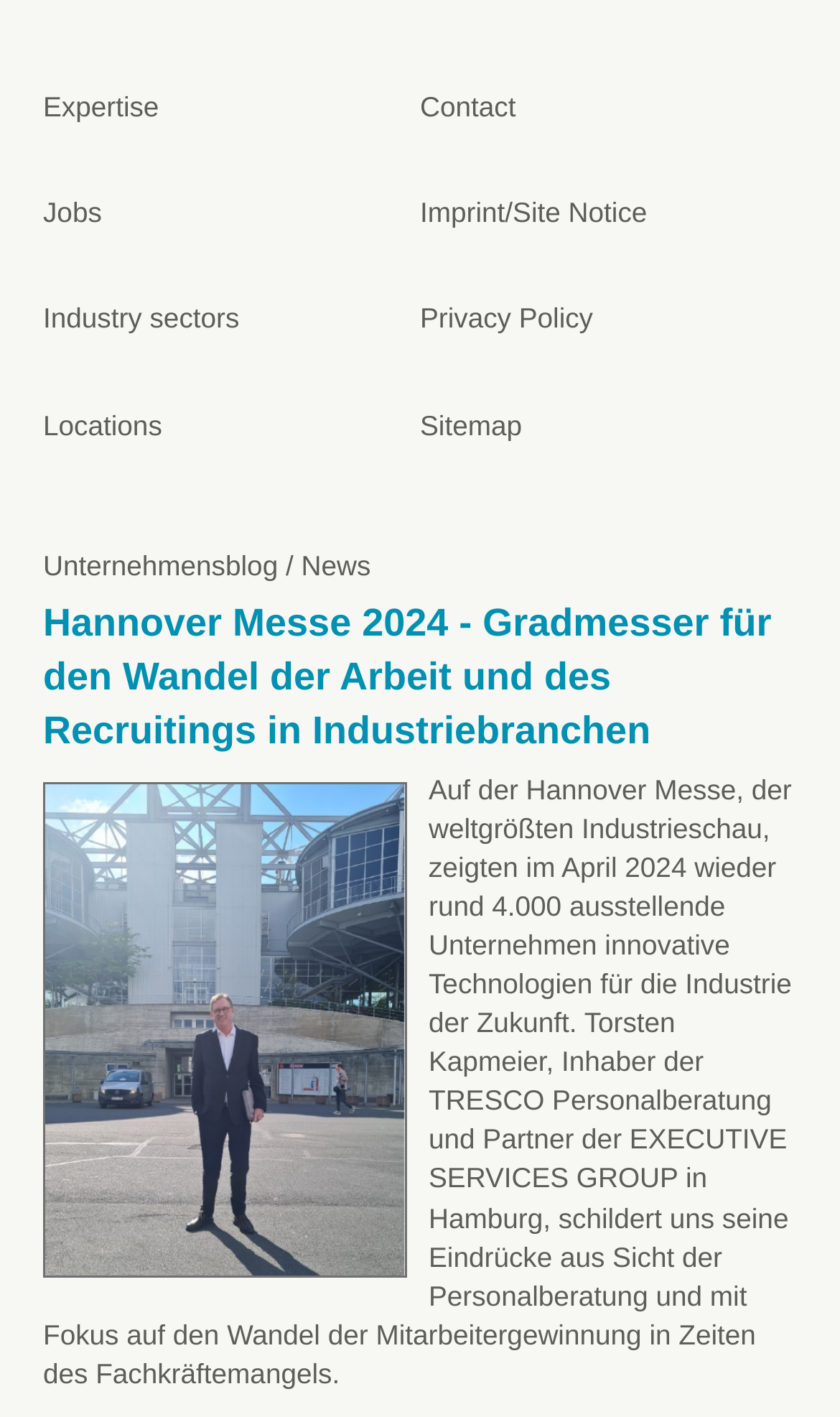Determine the bounding box coordinates of the clickable region to execute the instruction: "Click on Expertise". The coordinates should be four float numbers between 0 and 1, denoted as [left, top, right, bottom].

[0.051, 0.063, 0.189, 0.086]